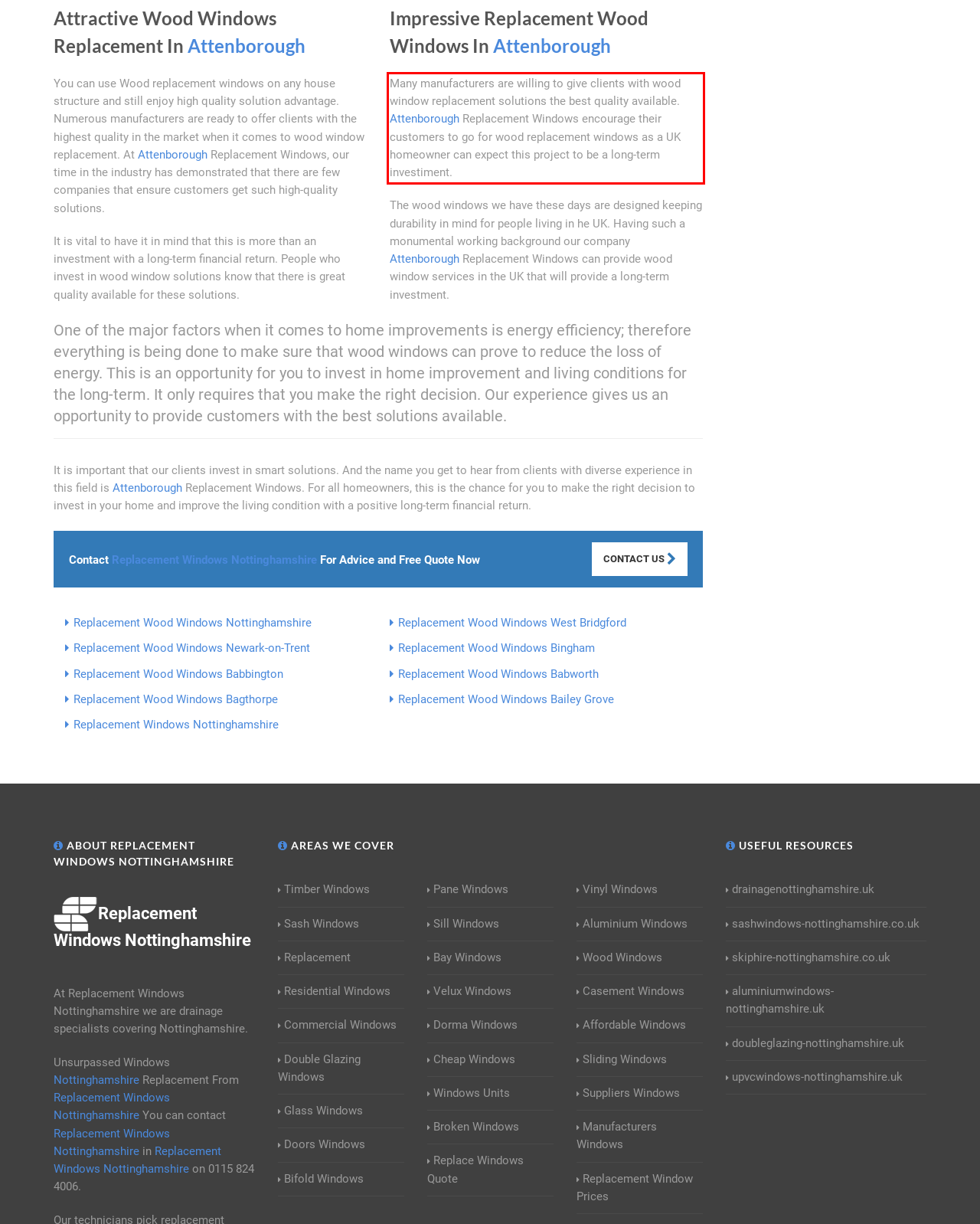The screenshot you have been given contains a UI element surrounded by a red rectangle. Use OCR to read and extract the text inside this red rectangle.

Many manufacturers are willing to give clients with wood window replacement solutions the best quality available. Attenborough Replacement Windows encourage their customers to go for wood replacement windows as a UK homeowner can expect this project to be a long-term investiment.